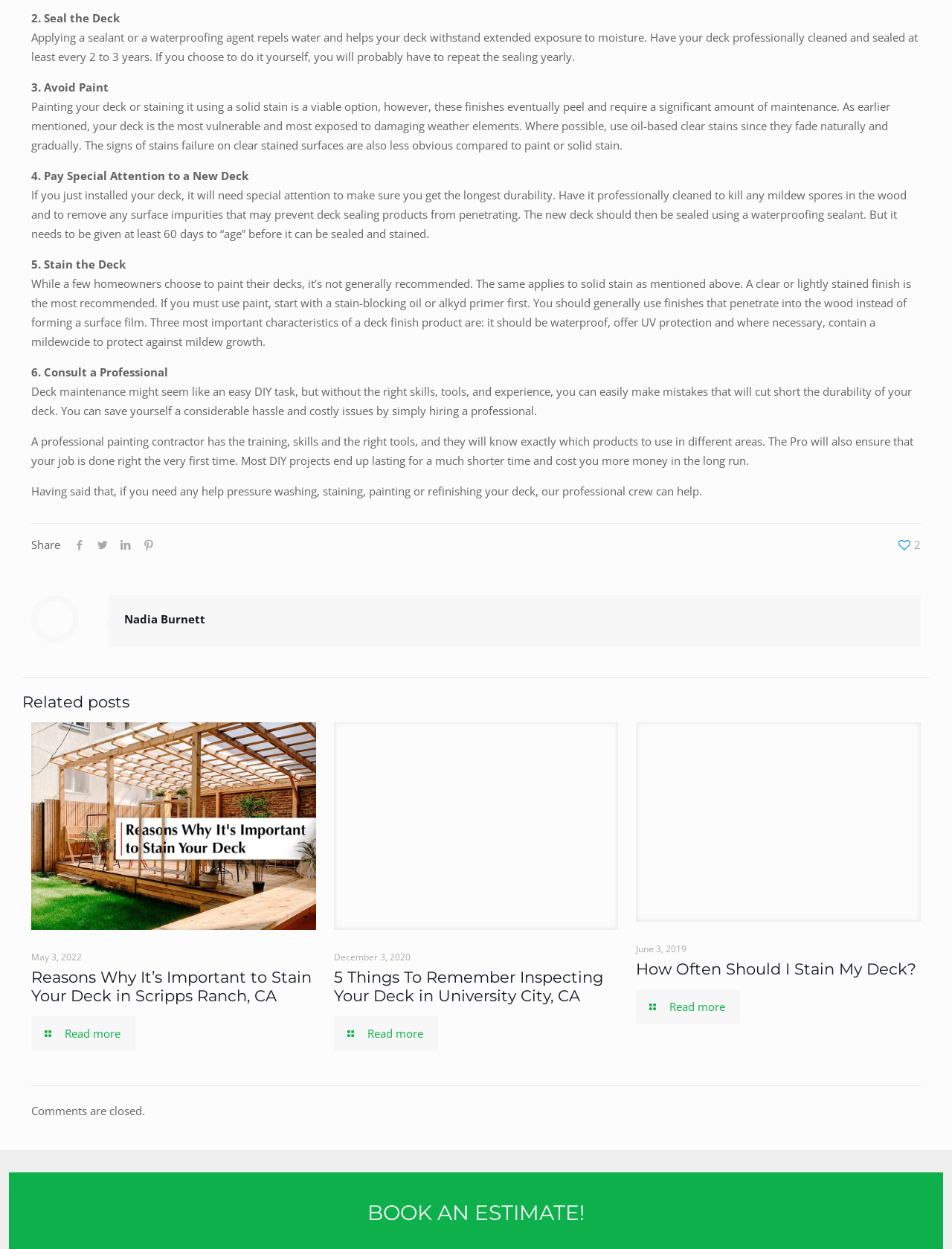Provide the bounding box coordinates for the UI element that is described by this text: ".path{fill:none;stroke:#333;stroke-miterlimit:10;stroke-width:1.5px;}". The coordinates should be in the form of four float numbers between 0 and 1: [left, top, right, bottom].

[0.668, 0.738, 0.818, 0.773]